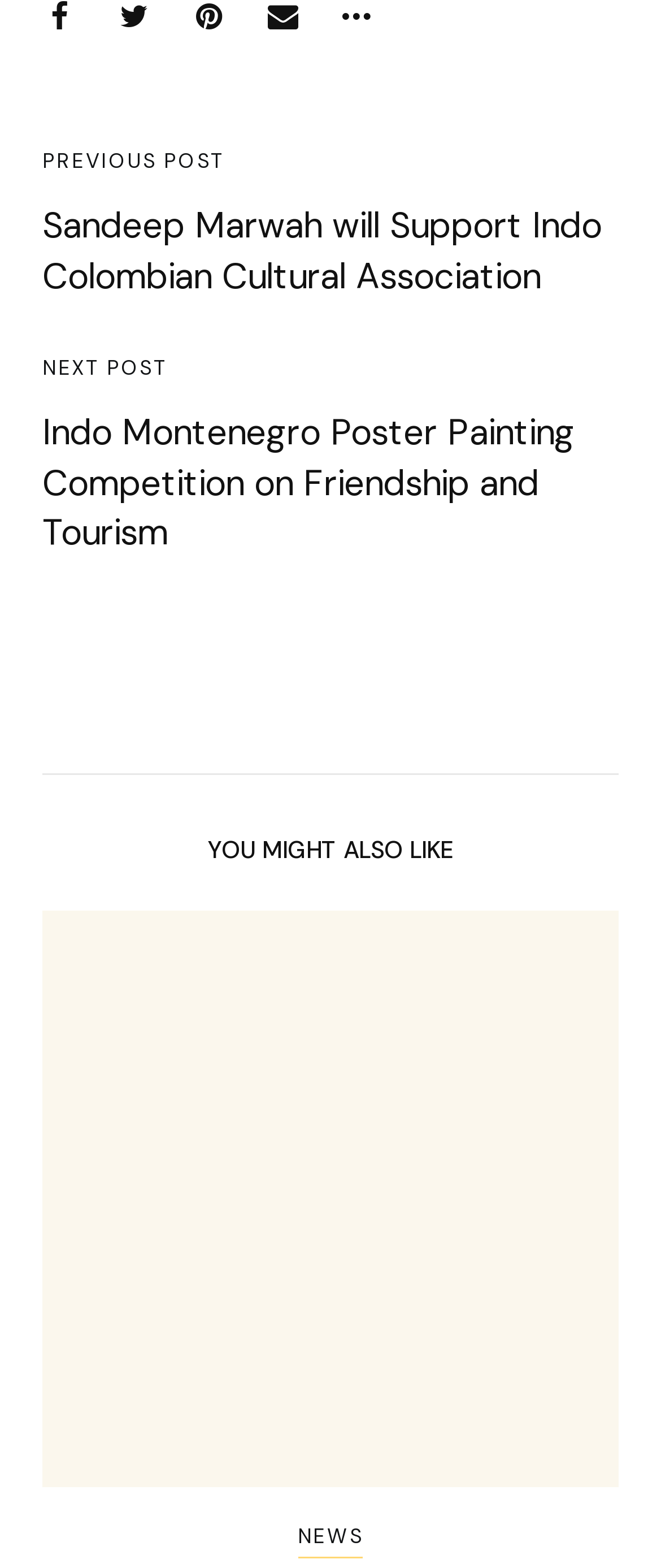Pinpoint the bounding box coordinates of the clickable area needed to execute the instruction: "browse categories". The coordinates should be specified as four float numbers between 0 and 1, i.e., [left, top, right, bottom].

[0.45, 0.97, 0.55, 0.994]